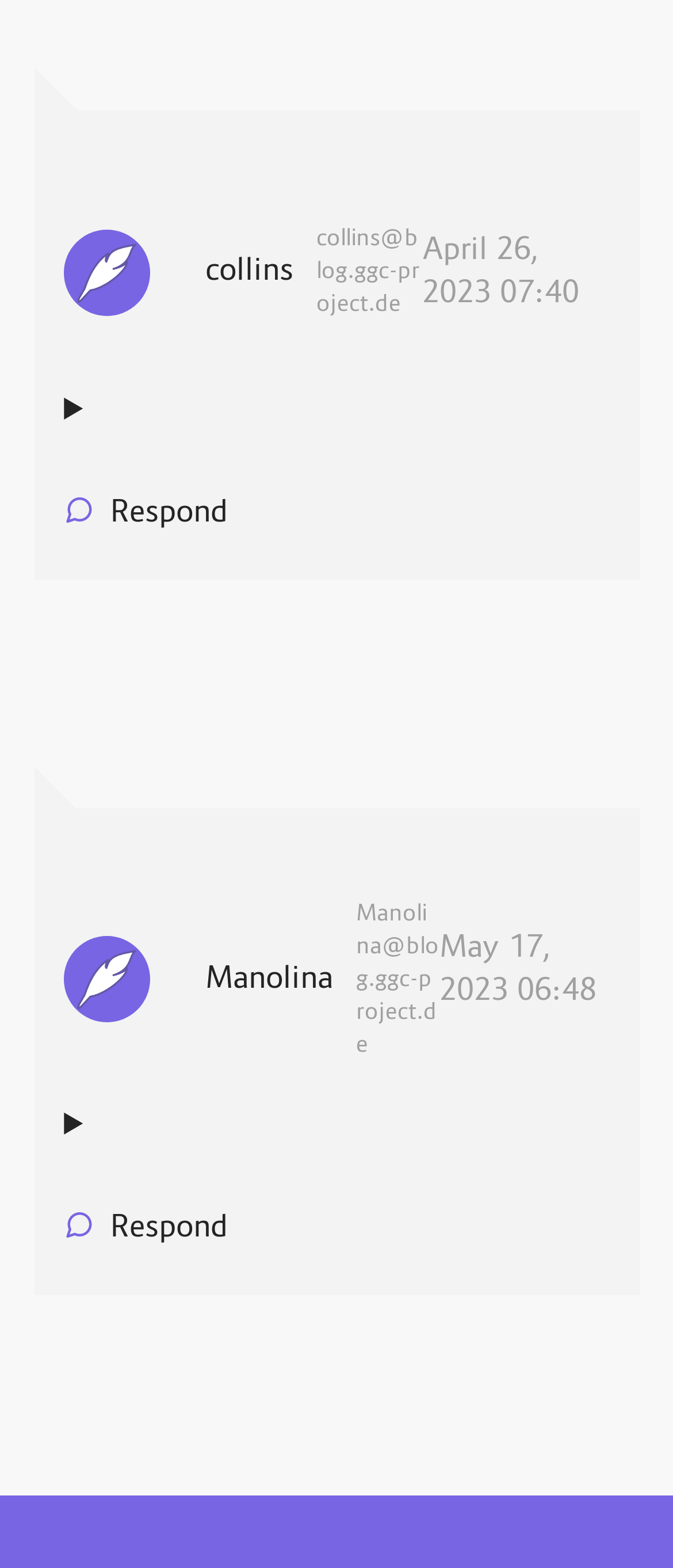Predict the bounding box of the UI element that fits this description: "Respond".

[0.095, 0.314, 0.338, 0.341]